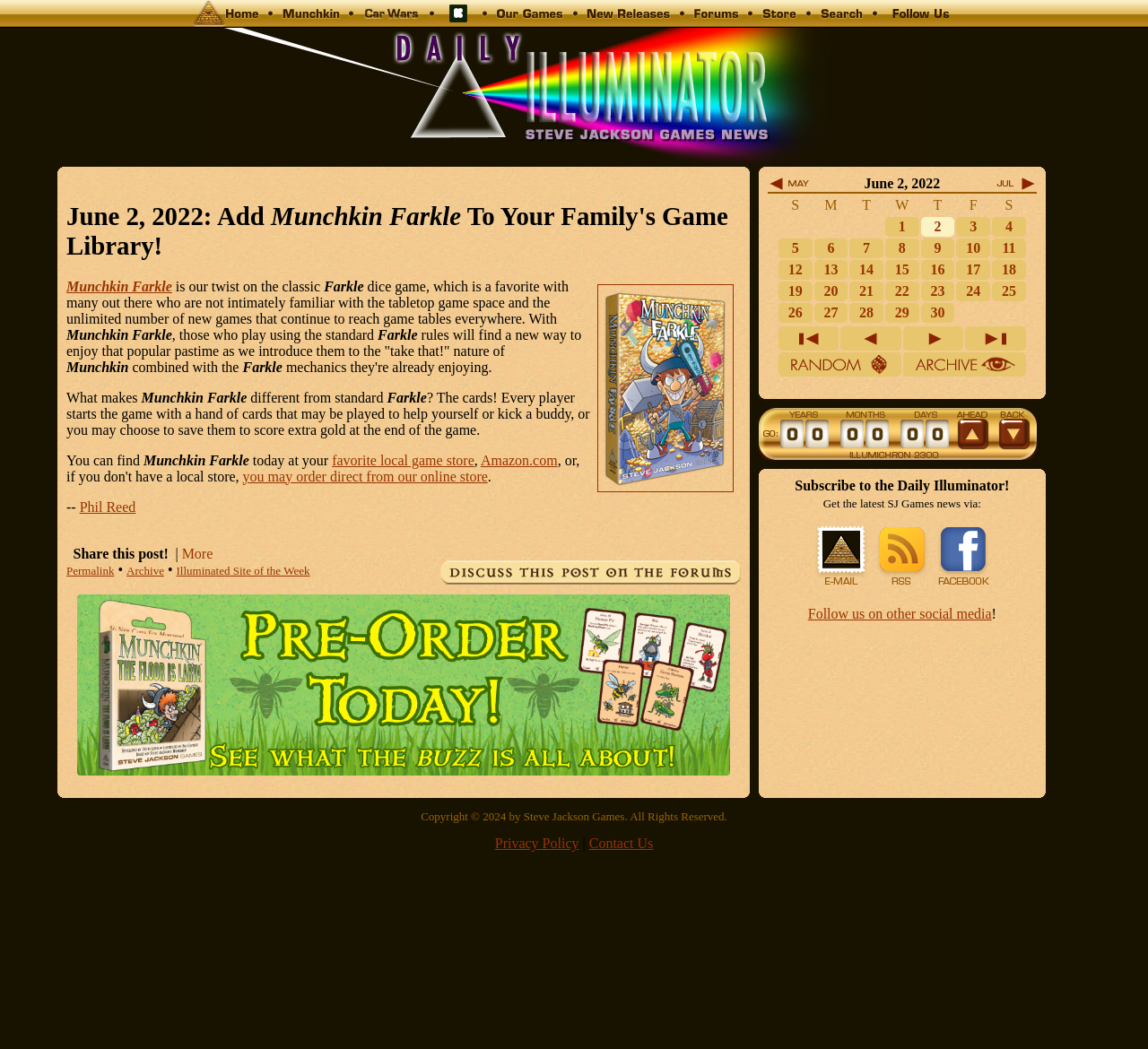Locate the bounding box coordinates of the region to be clicked to comply with the following instruction: "Go to July 2022". The coordinates must be four float numbers between 0 and 1, in the form [left, top, right, bottom].

[0.866, 0.173, 0.903, 0.185]